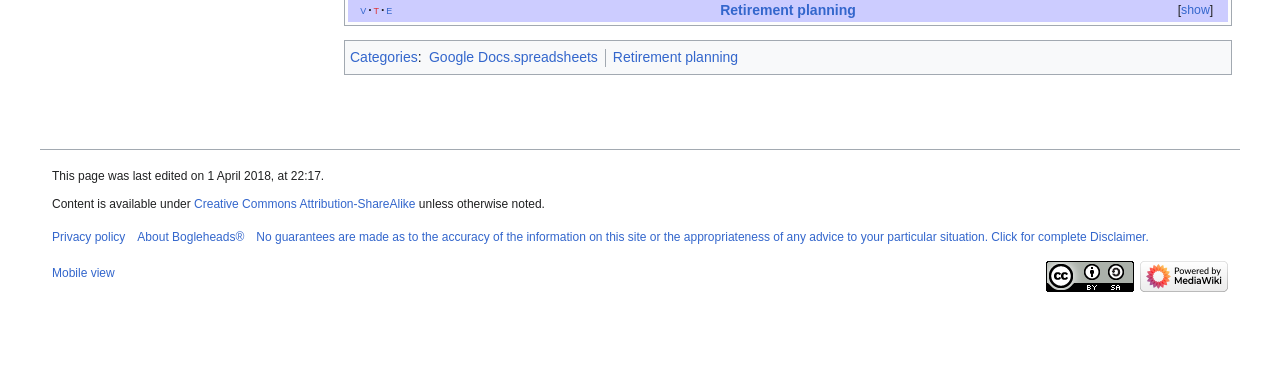What is the topic of the template?
Give a detailed explanation using the information visible in the image.

I found the answer by looking at the link element that says 'Retirement planning' which is a child of the root element.